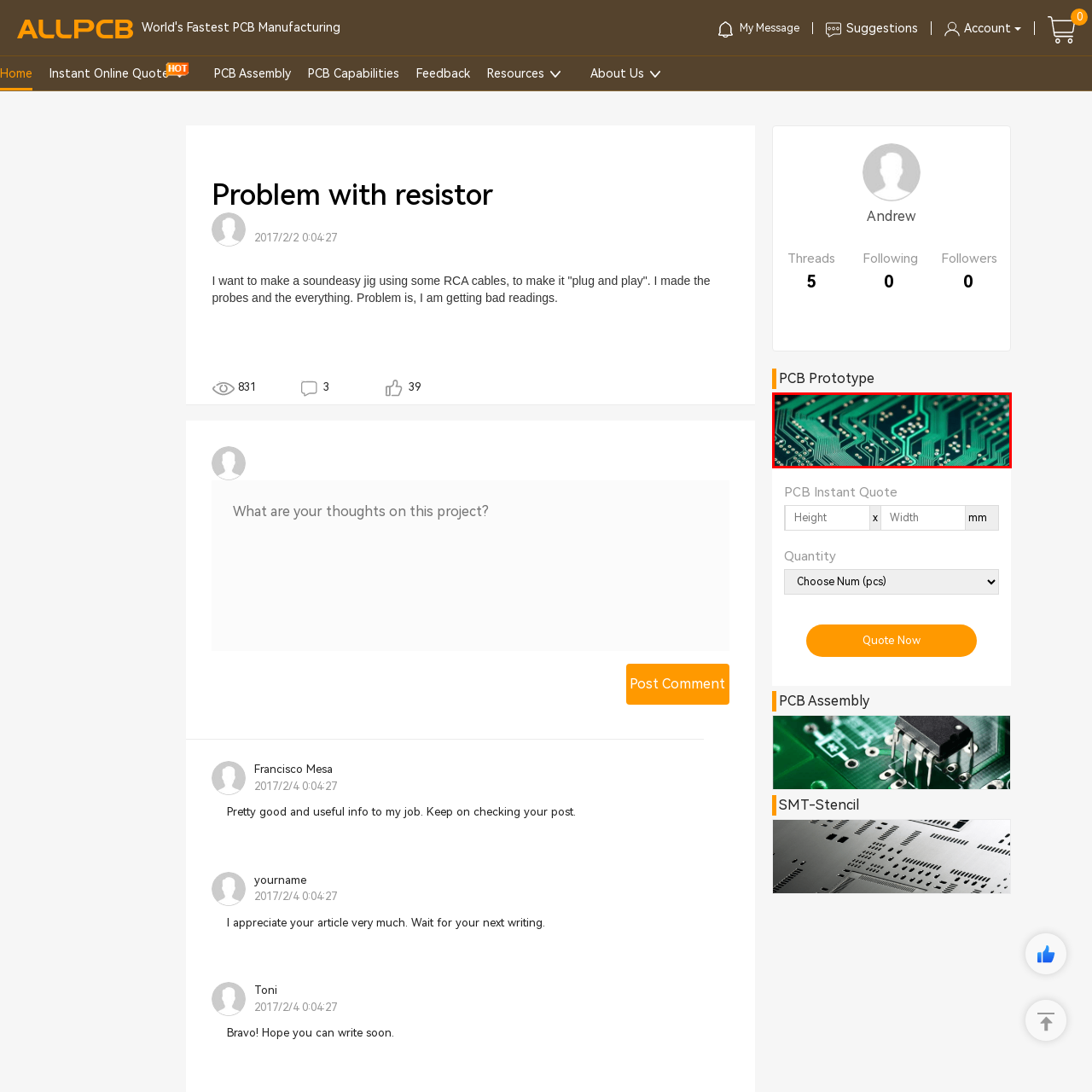Examine the portion of the image marked by the red rectangle, What are the small plated holes called? Answer concisely using a single word or phrase.

Vias